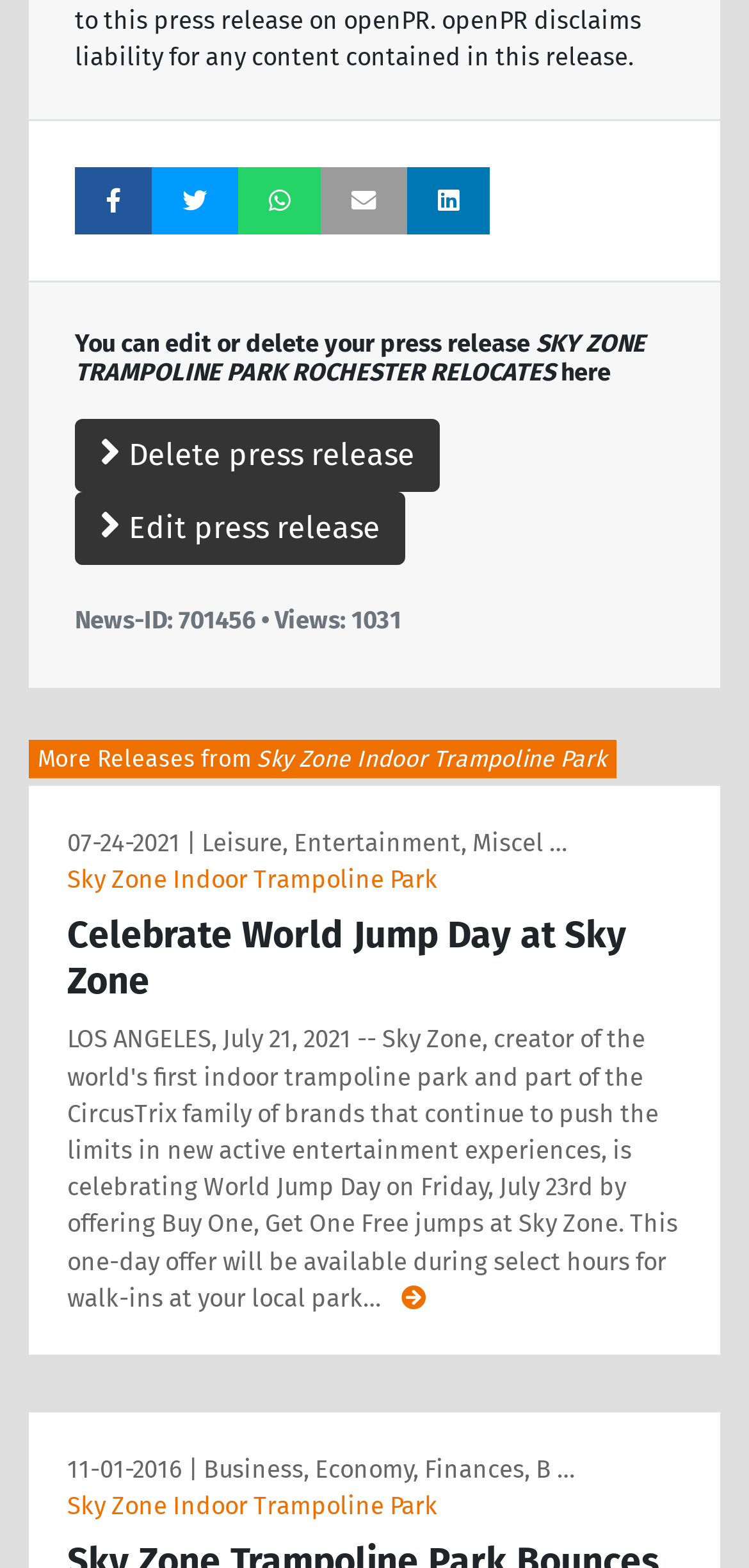Indicate the bounding box coordinates of the element that must be clicked to execute the instruction: "Read press release about Celebrate World Jump Day at Sky Zone". The coordinates should be given as four float numbers between 0 and 1, i.e., [left, top, right, bottom].

[0.09, 0.583, 0.91, 0.641]